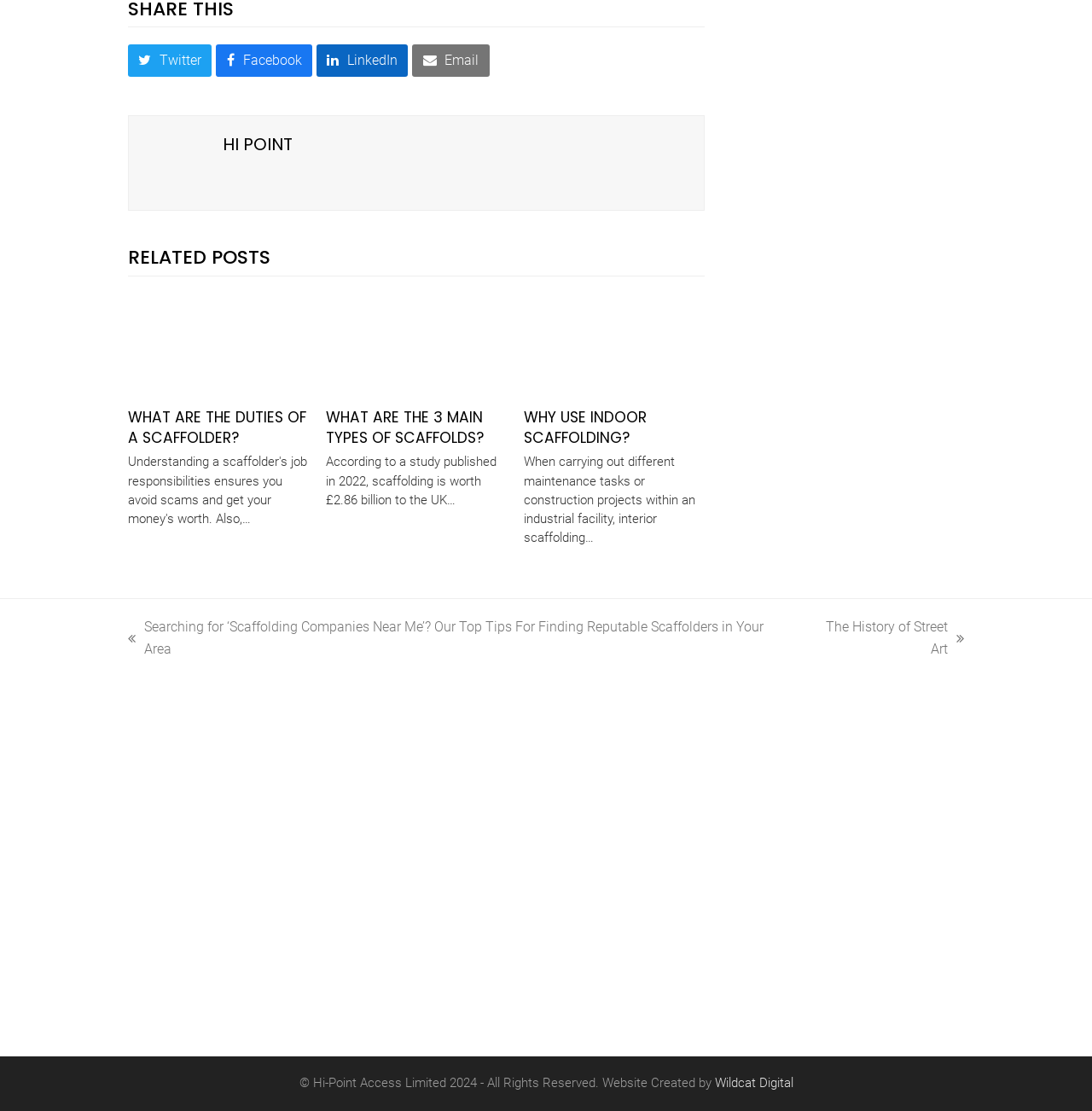What is the name of the company that created the website?
Provide a short answer using one word or a brief phrase based on the image.

Wildcat Digital